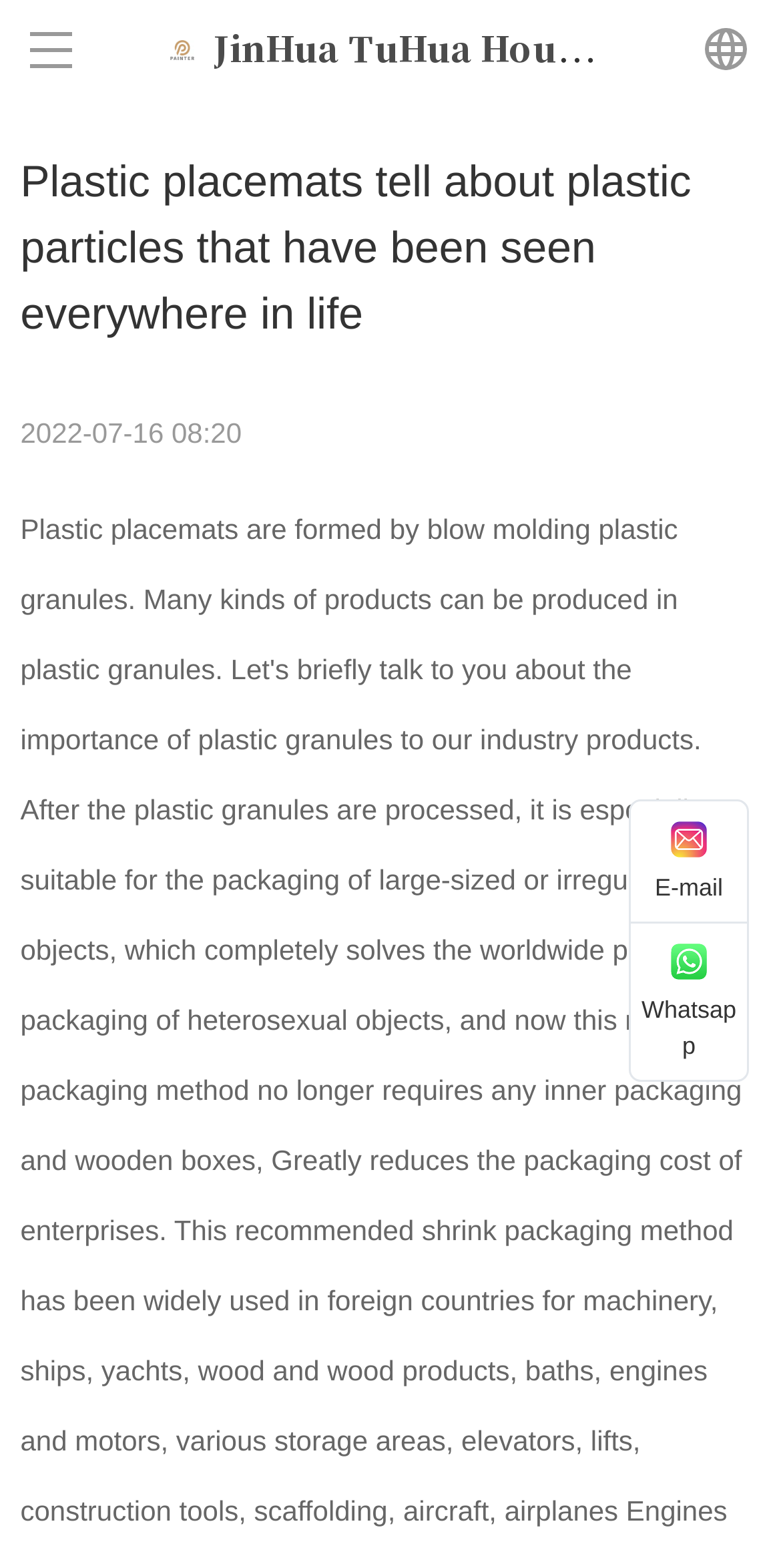Use a single word or phrase to answer the question:
What is the date mentioned on the page?

2022-07-16